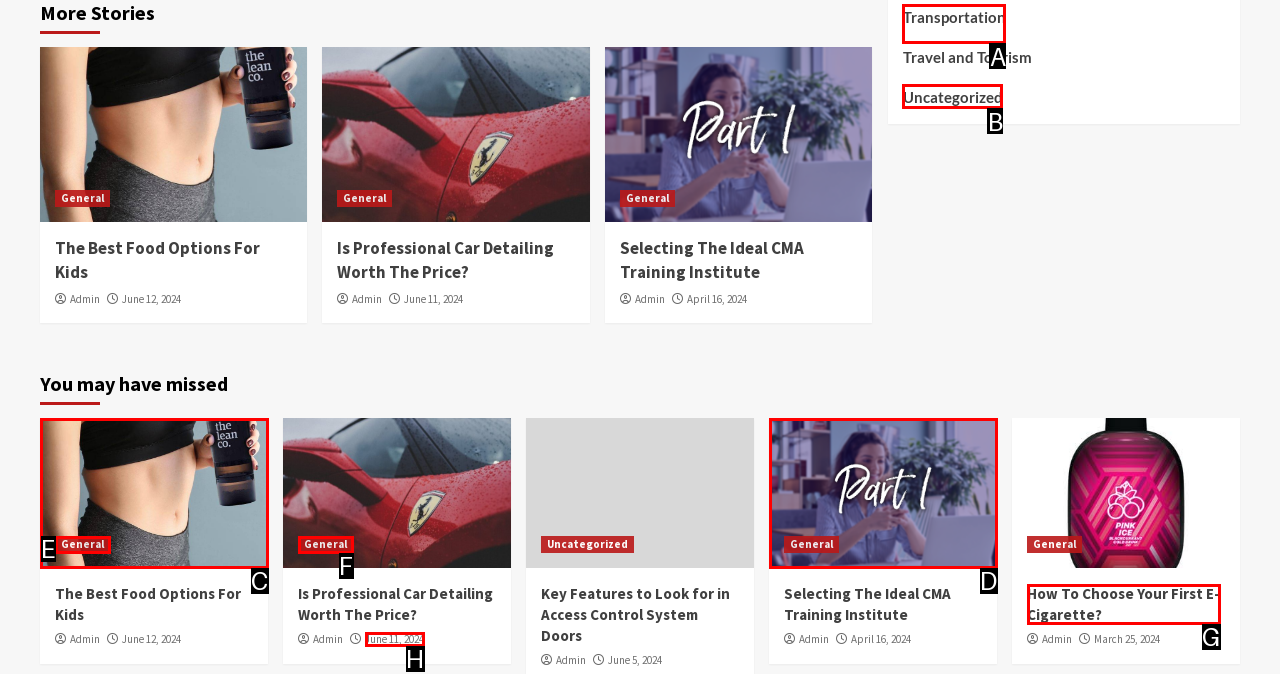Choose the option that matches the following description: June 11, 2024
Reply with the letter of the selected option directly.

H